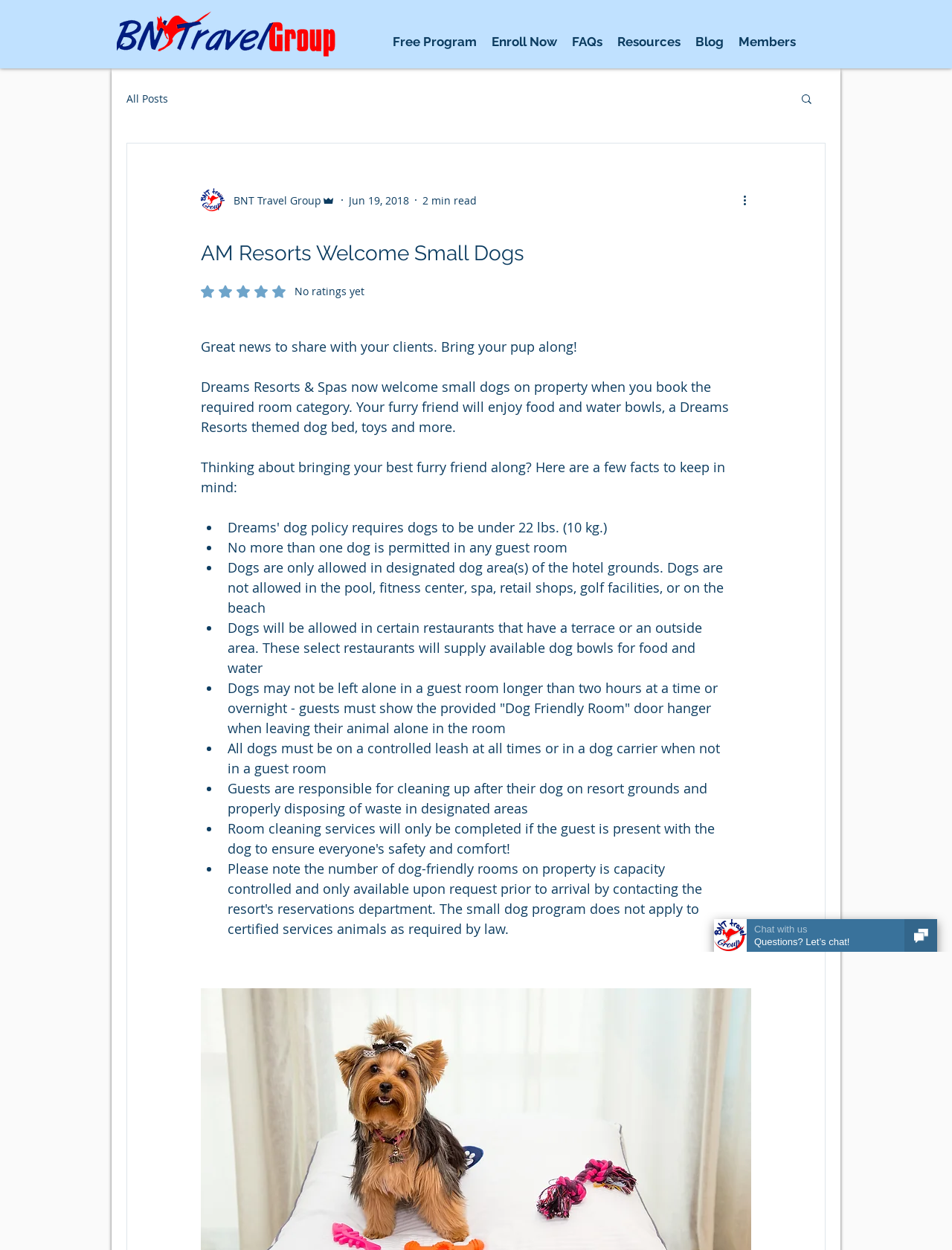Answer the question below in one word or phrase:
What is the name of the travel group?

BNT Travel Group